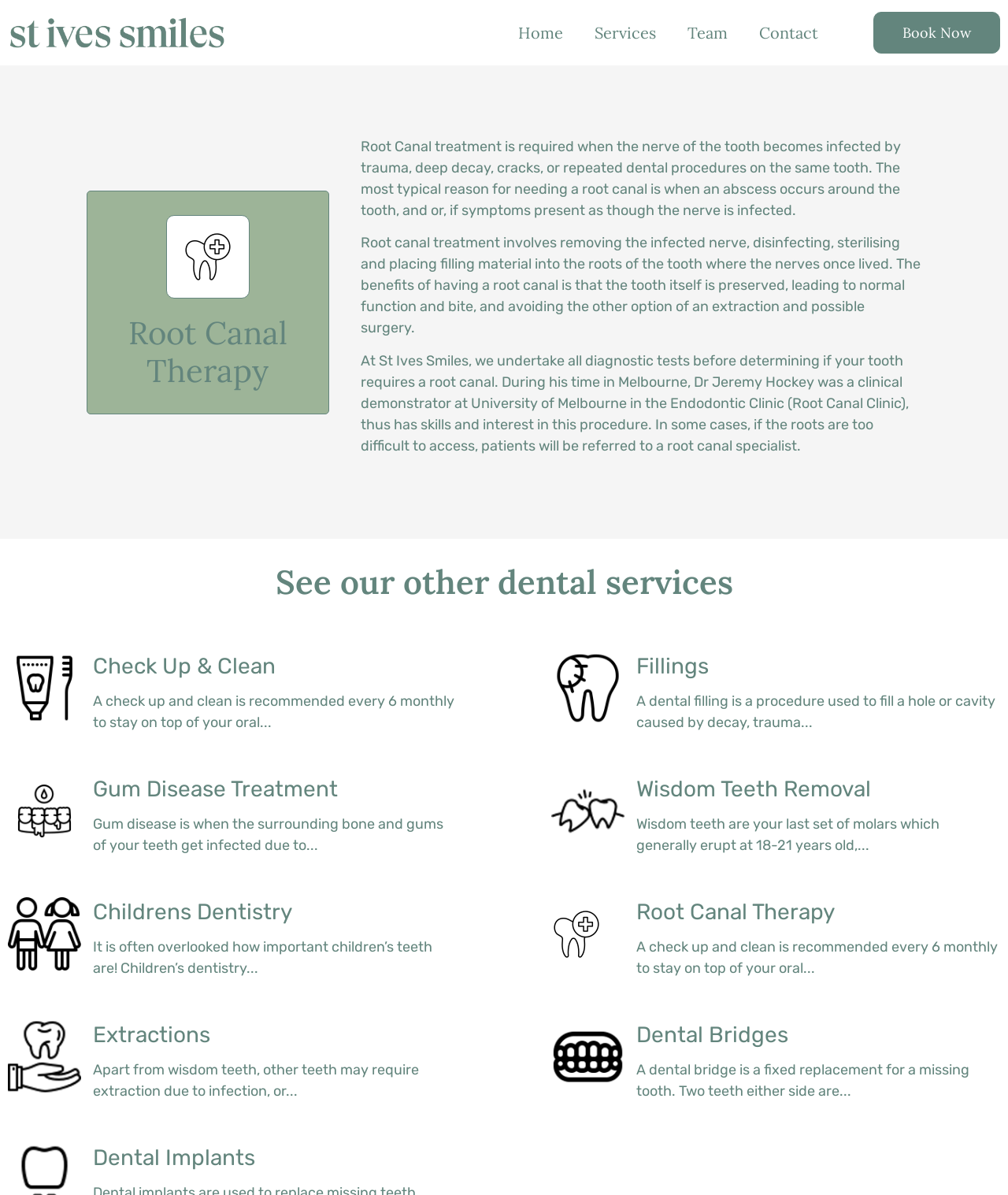Answer the question in a single word or phrase:
How often is a check up and clean recommended?

Every 6 months